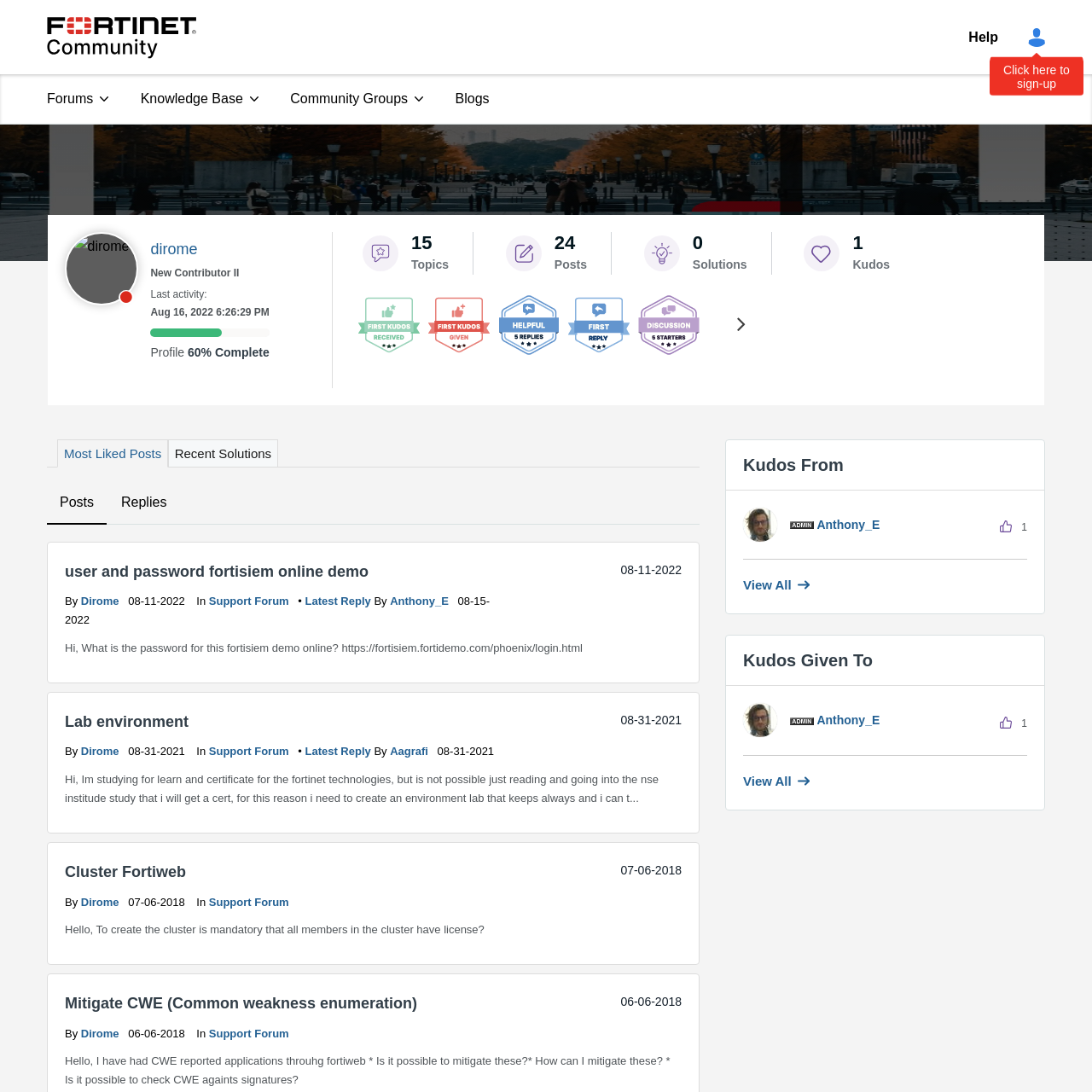Refer to the image and provide a thorough answer to this question:
What is the percentage of the user's profile completion?

I found the answer by looking at the user profile section, where it says '60% Complete', indicating that the user's profile is 60% complete.